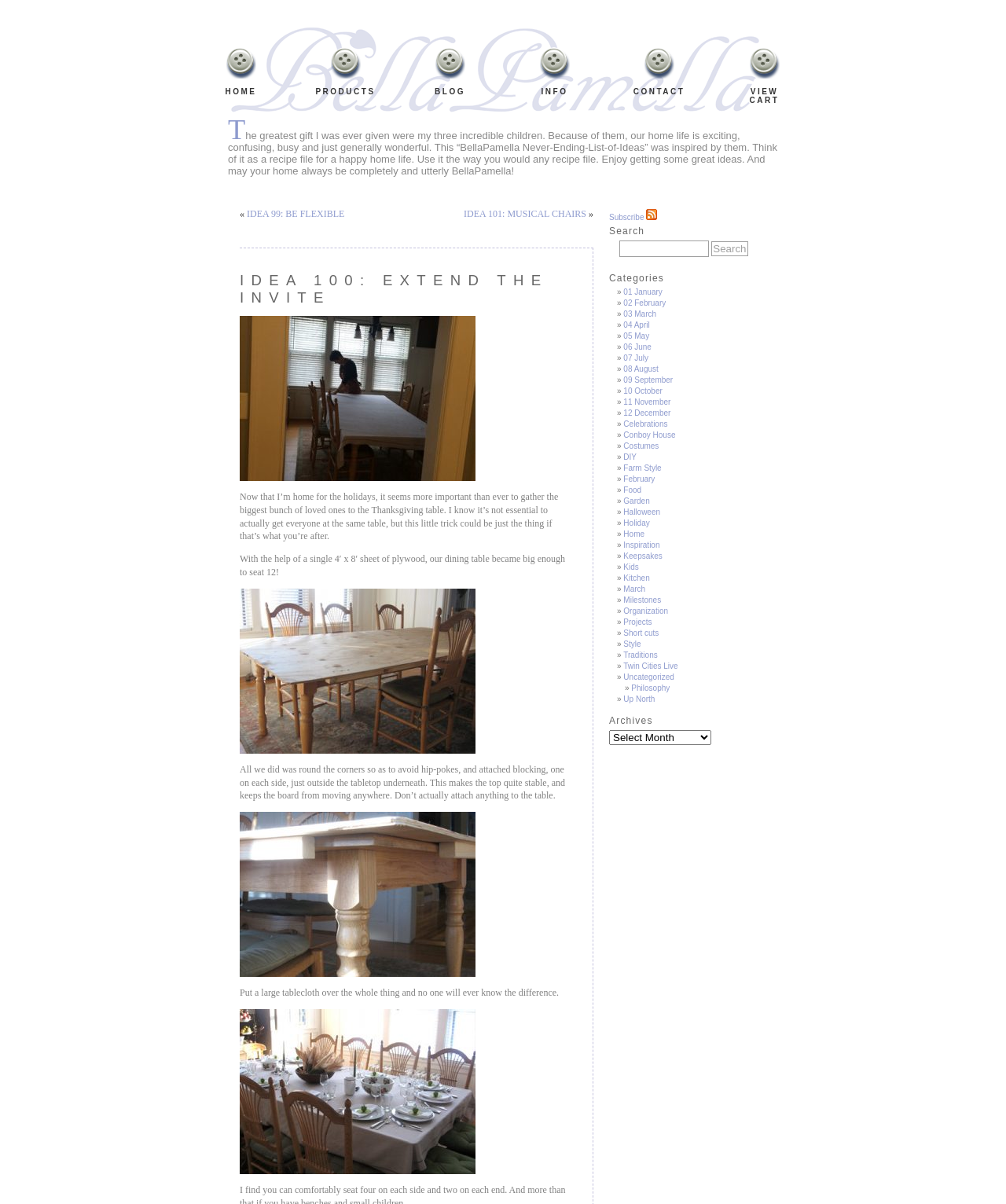Find the bounding box coordinates of the element's region that should be clicked in order to follow the given instruction: "View the 'CONTACT' page". The coordinates should consist of four float numbers between 0 and 1, i.e., [left, top, right, bottom].

[0.629, 0.059, 0.681, 0.08]